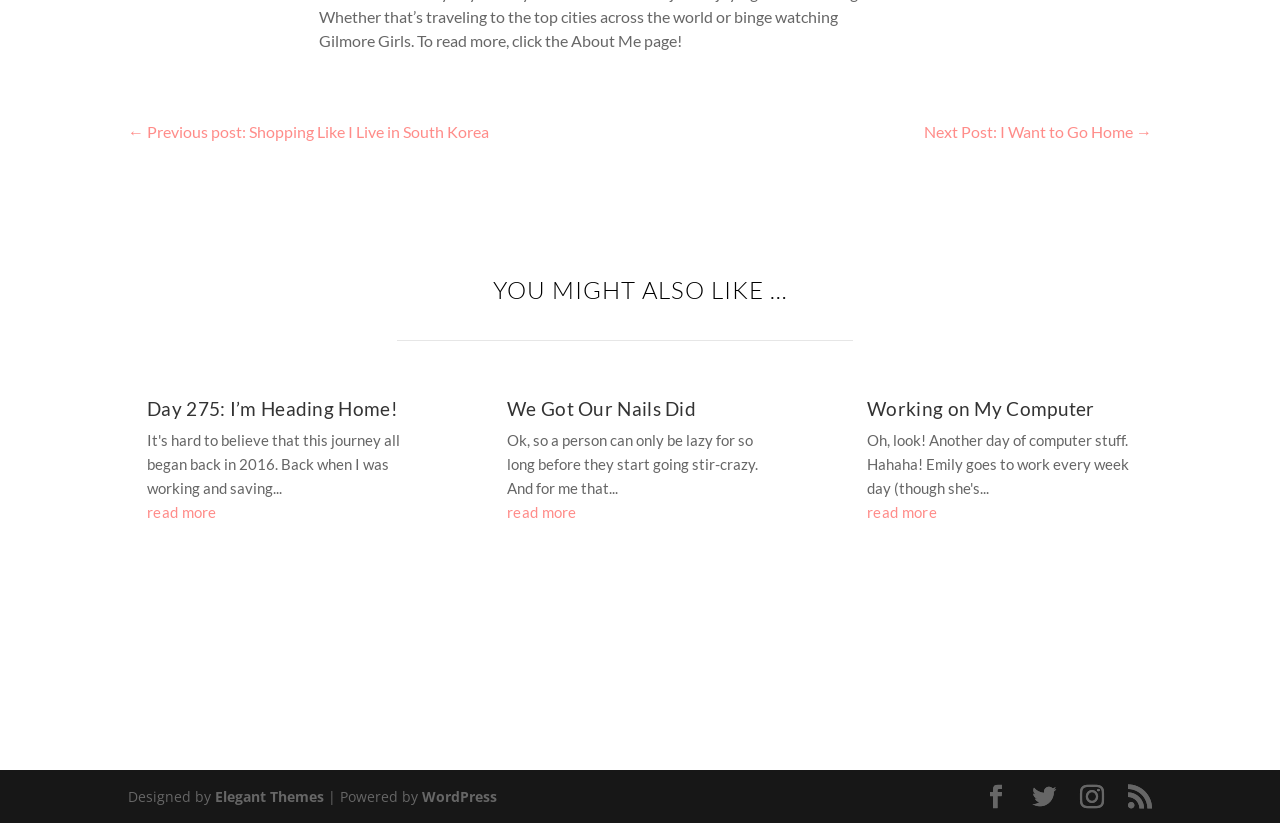Using the webpage screenshot and the element description Twitter, determine the bounding box coordinates. Specify the coordinates in the format (top-left x, top-left y, bottom-right x, bottom-right y) with values ranging from 0 to 1.

[0.806, 0.953, 0.825, 0.983]